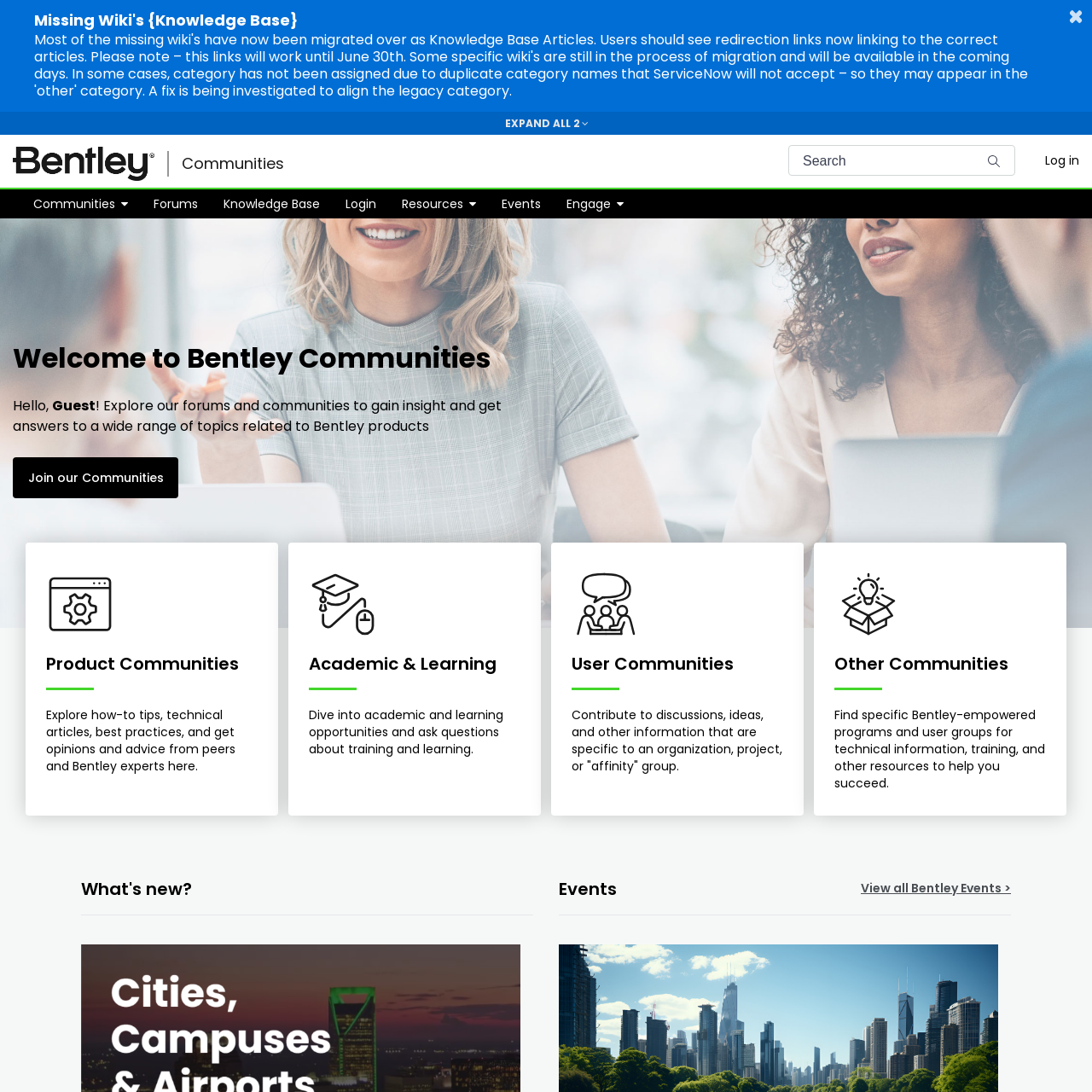Determine the bounding box coordinates of the element that should be clicked to execute the following command: "Search for something".

[0.722, 0.133, 0.93, 0.161]